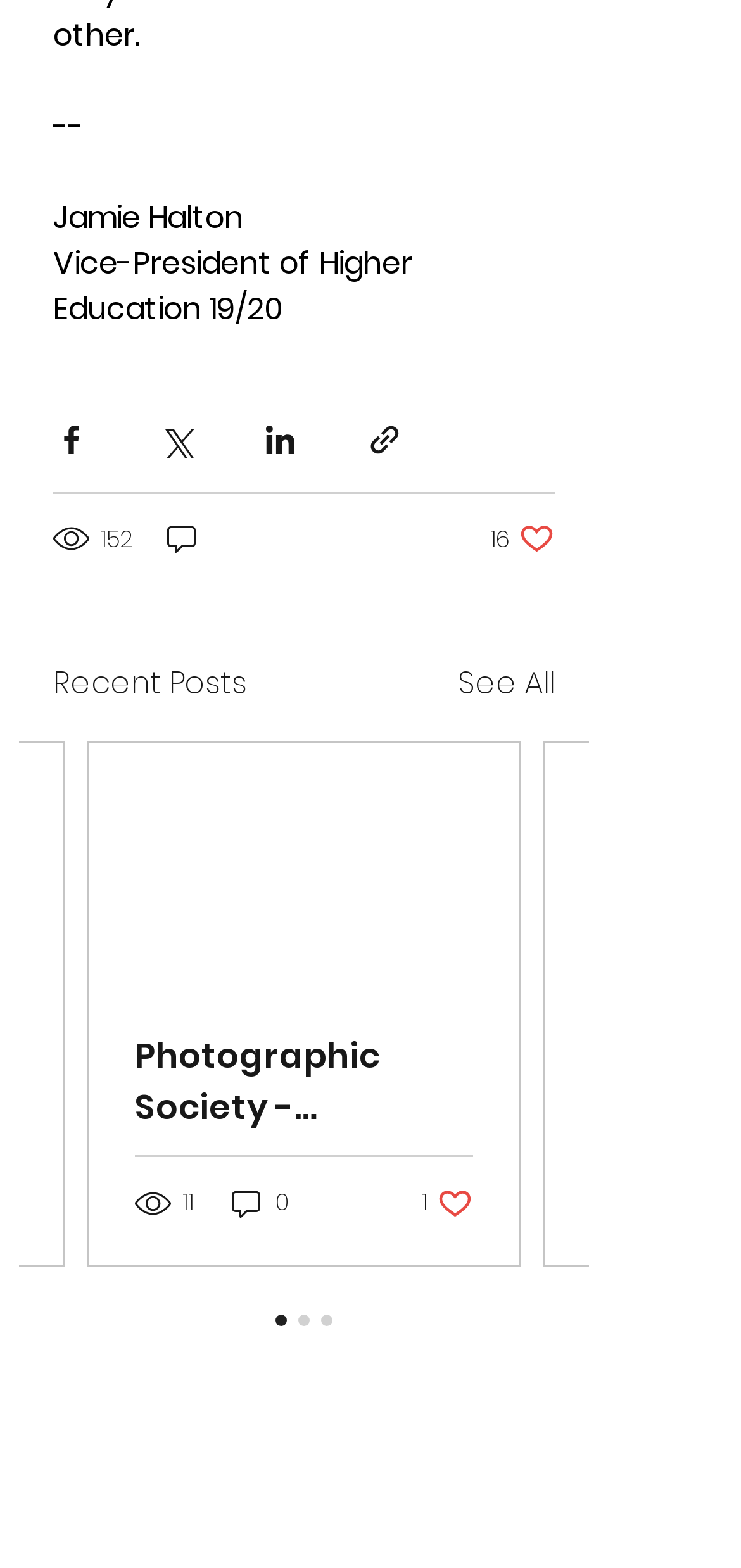Who is the Vice-President of Higher Education?
Answer the question with a detailed and thorough explanation.

The answer can be found in the static text element 'Vice-President of Higher Education 19/20' which is located next to the static text element 'Jamie Halton'.